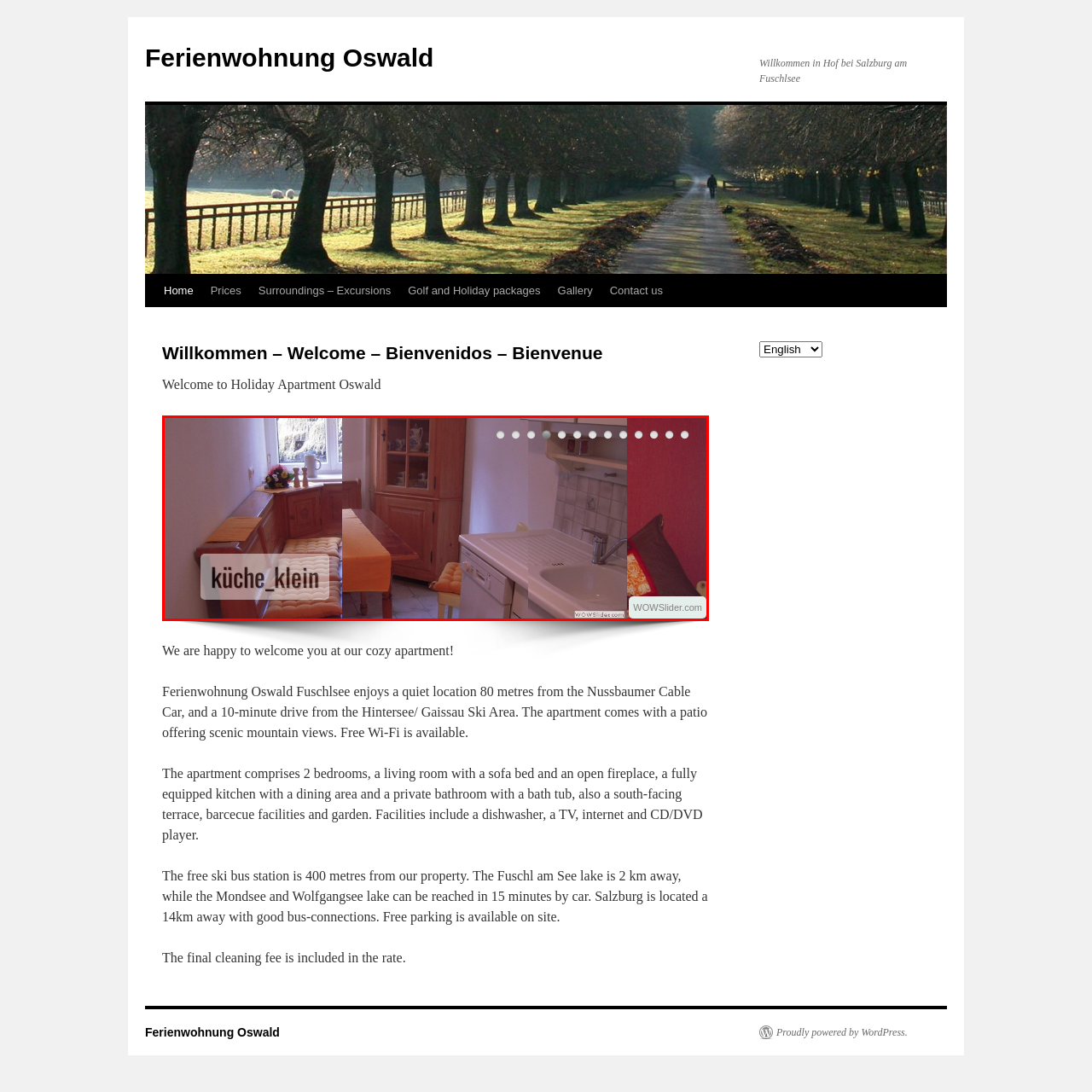Give an in-depth description of the scene depicted in the red-outlined box.

The image showcases a cozy, well-lit kitchen area from the Ferienwohnung Oswald, a holiday apartment situated near Hof bei Salzburg. On the left side, a wooden bench with soft cushions is accompanied by a small table dressed with an orange tablecloth, perfect for intimate meals. A charming display of flowers adds a welcoming touch. The right side features a neatly organized kitchen counter that includes a sink and essential appliances, reflecting a homey atmosphere. The caption "küche_klein" highlights this inviting space. Overall, this image encapsulates the blend of comfort and functionality that guests can expect during their stay.